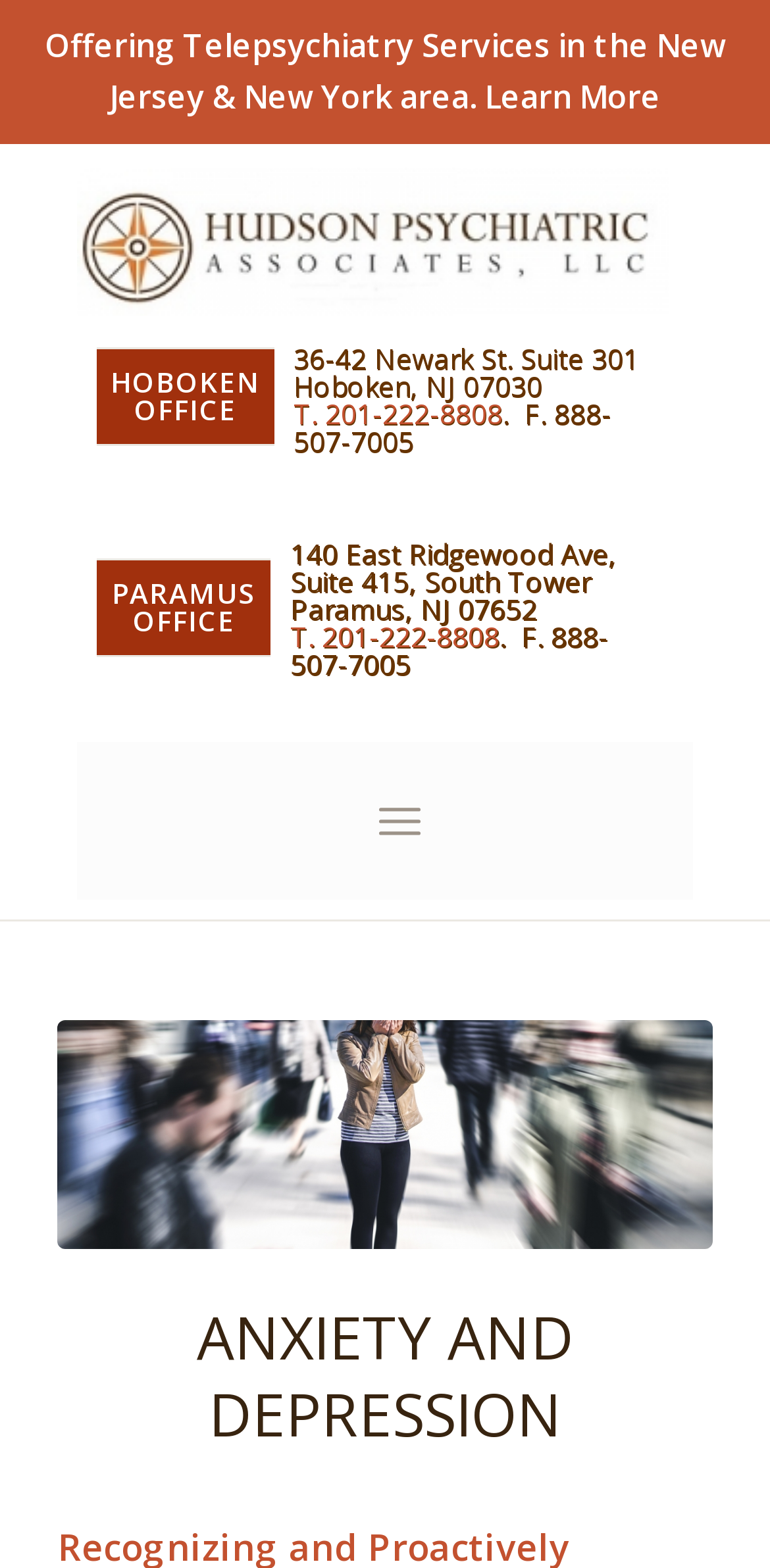What is the phone number of the Hoboken Office?
Examine the image and give a concise answer in one word or a short phrase.

201-222-8808